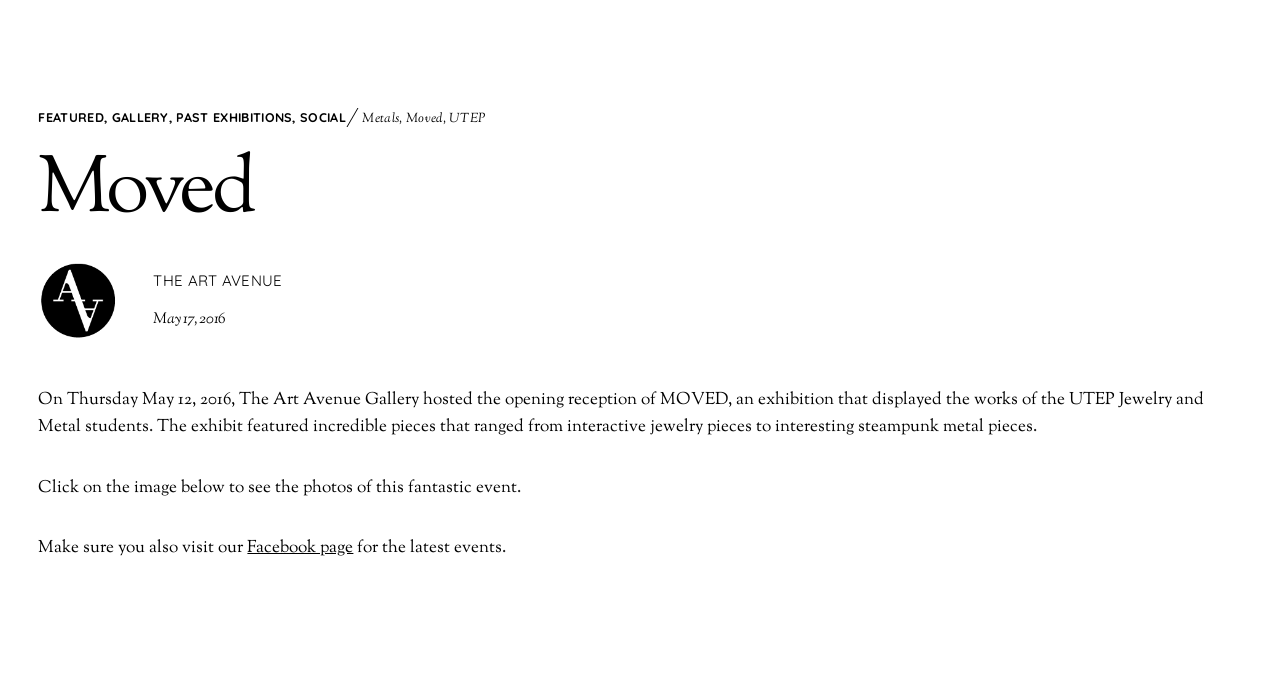What type of students' works are displayed in the exhibition?
Using the visual information, answer the question in a single word or phrase.

Jewelry and Metal students